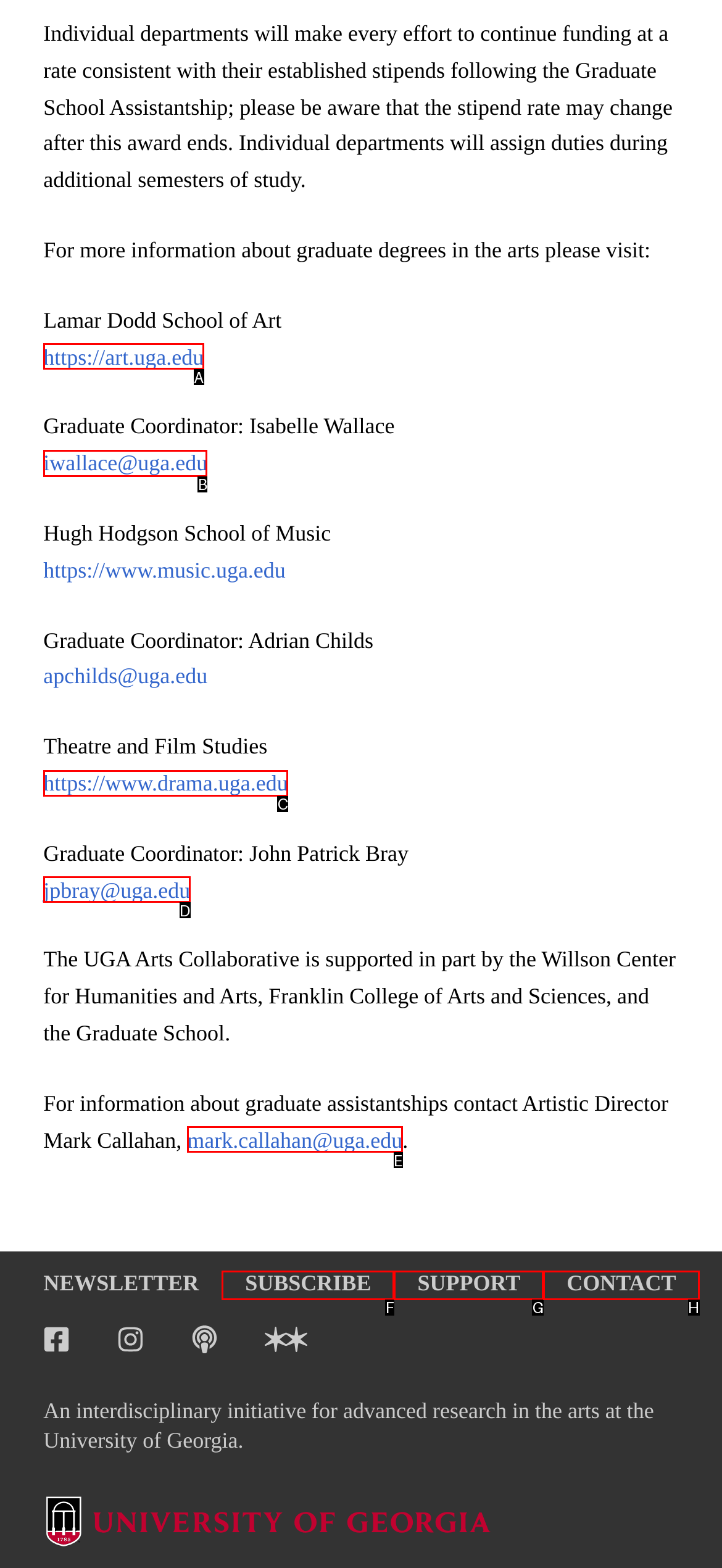Select the option I need to click to accomplish this task: contact Graduate Coordinator Isabelle Wallace
Provide the letter of the selected choice from the given options.

B